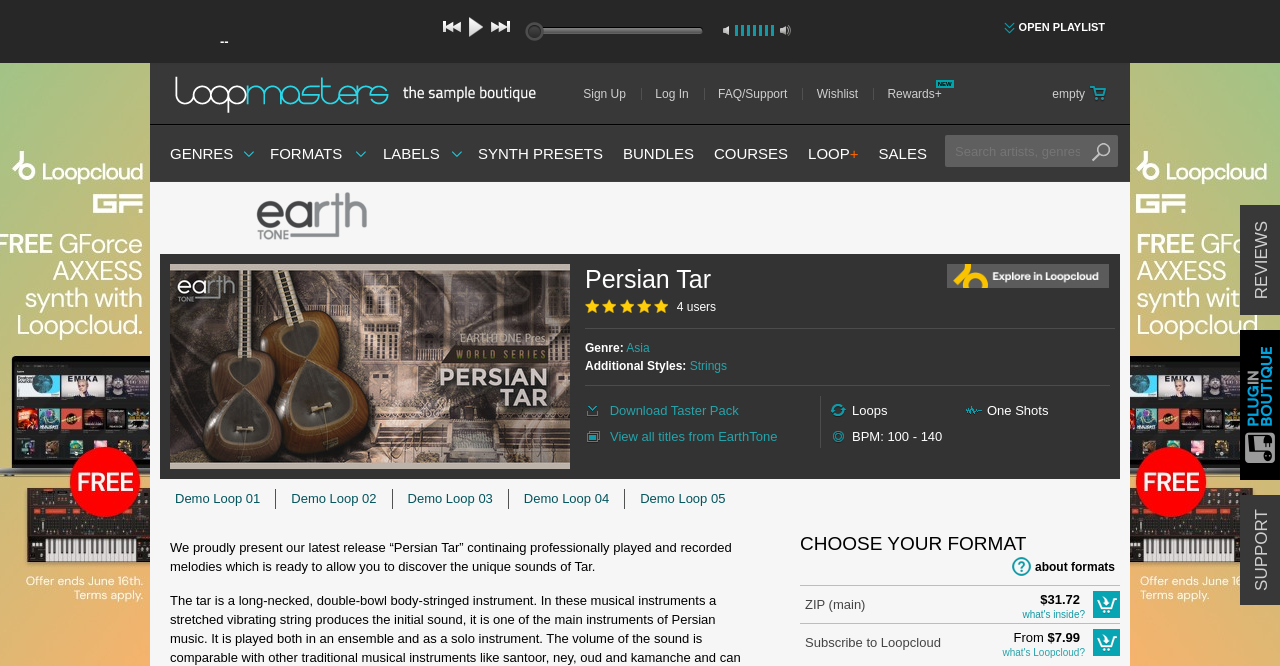Could you specify the bounding box coordinates for the clickable section to complete the following instruction: "Open playlist"?

[0.784, 0.0, 0.875, 0.082]